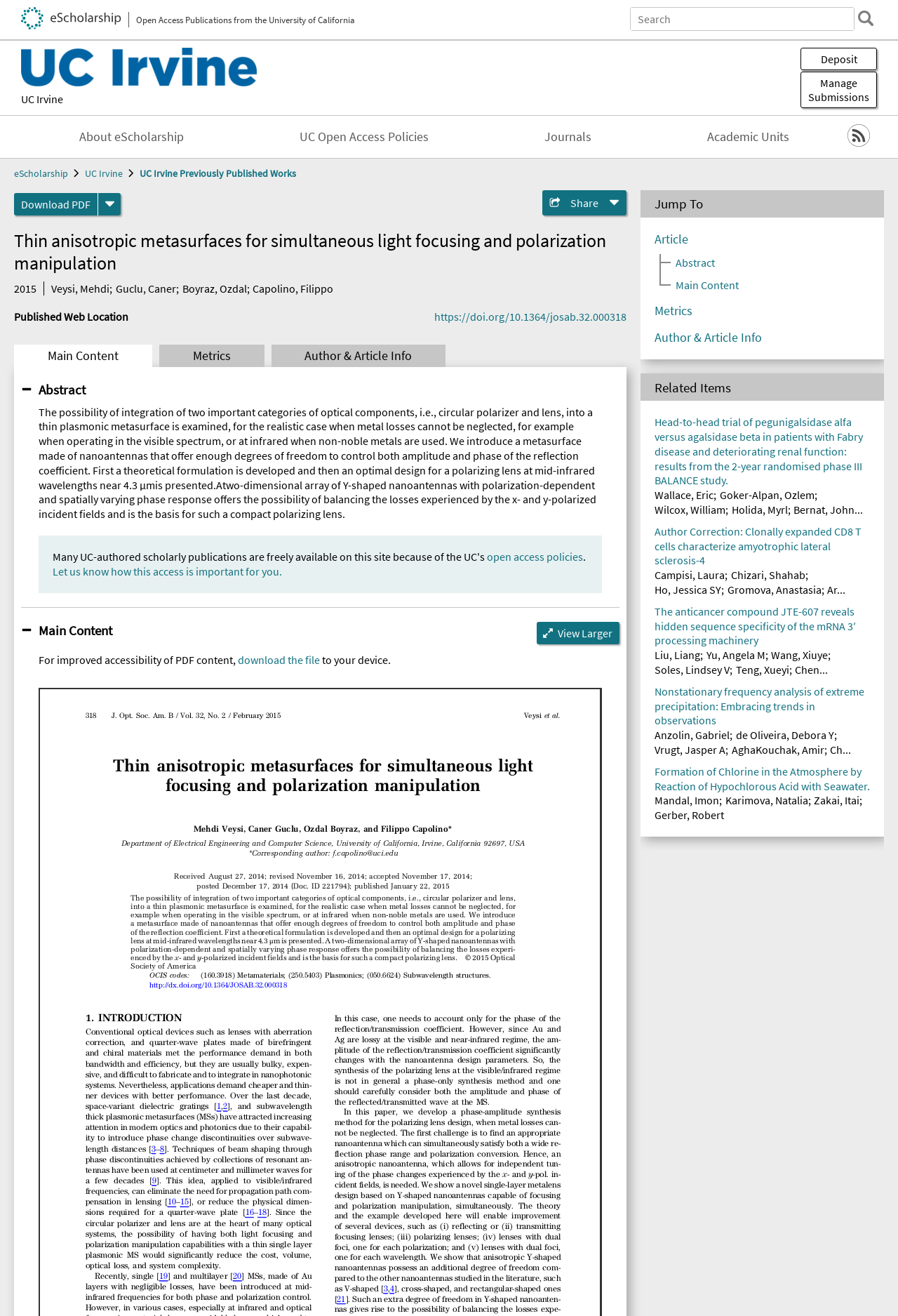Determine the bounding box coordinates for the UI element with the following description: "Select Manually?". The coordinates should be four float numbers between 0 and 1, represented as [left, top, right, bottom].

None